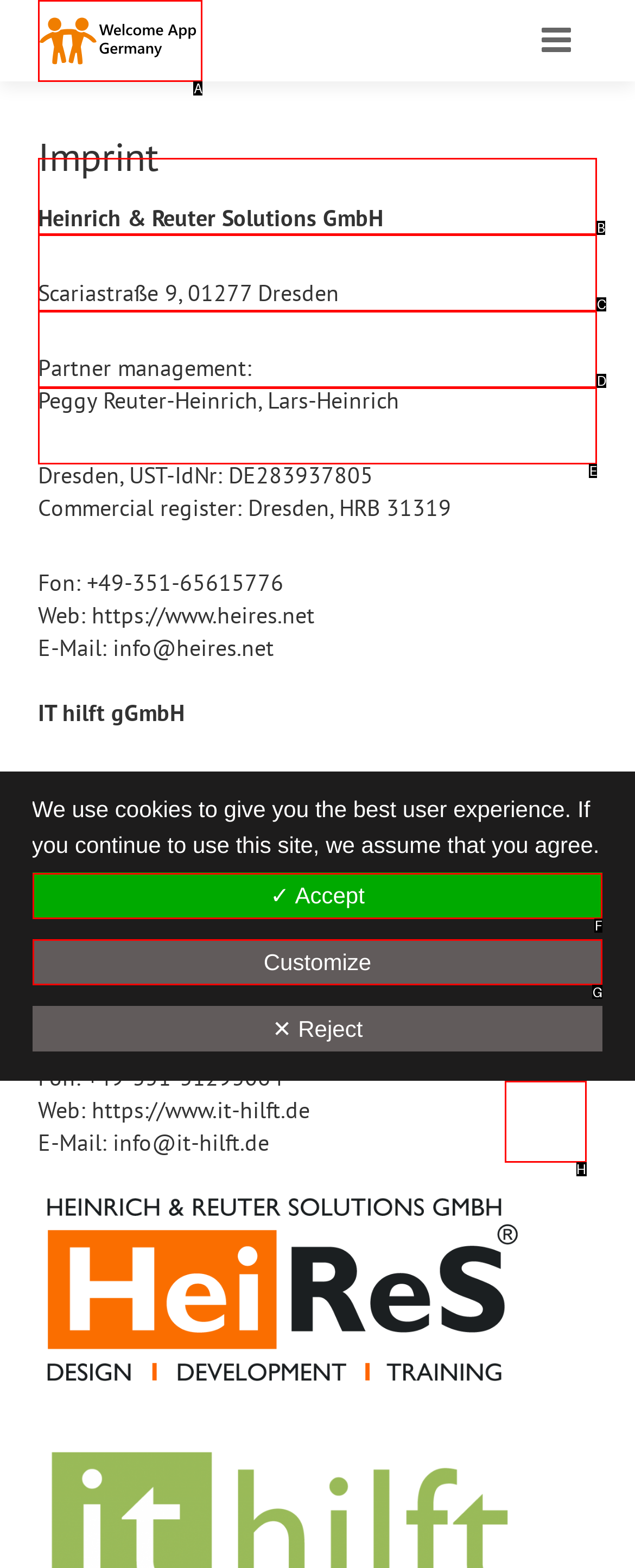Identify the UI element that corresponds to this description: Welcome App Concept
Respond with the letter of the correct option.

A